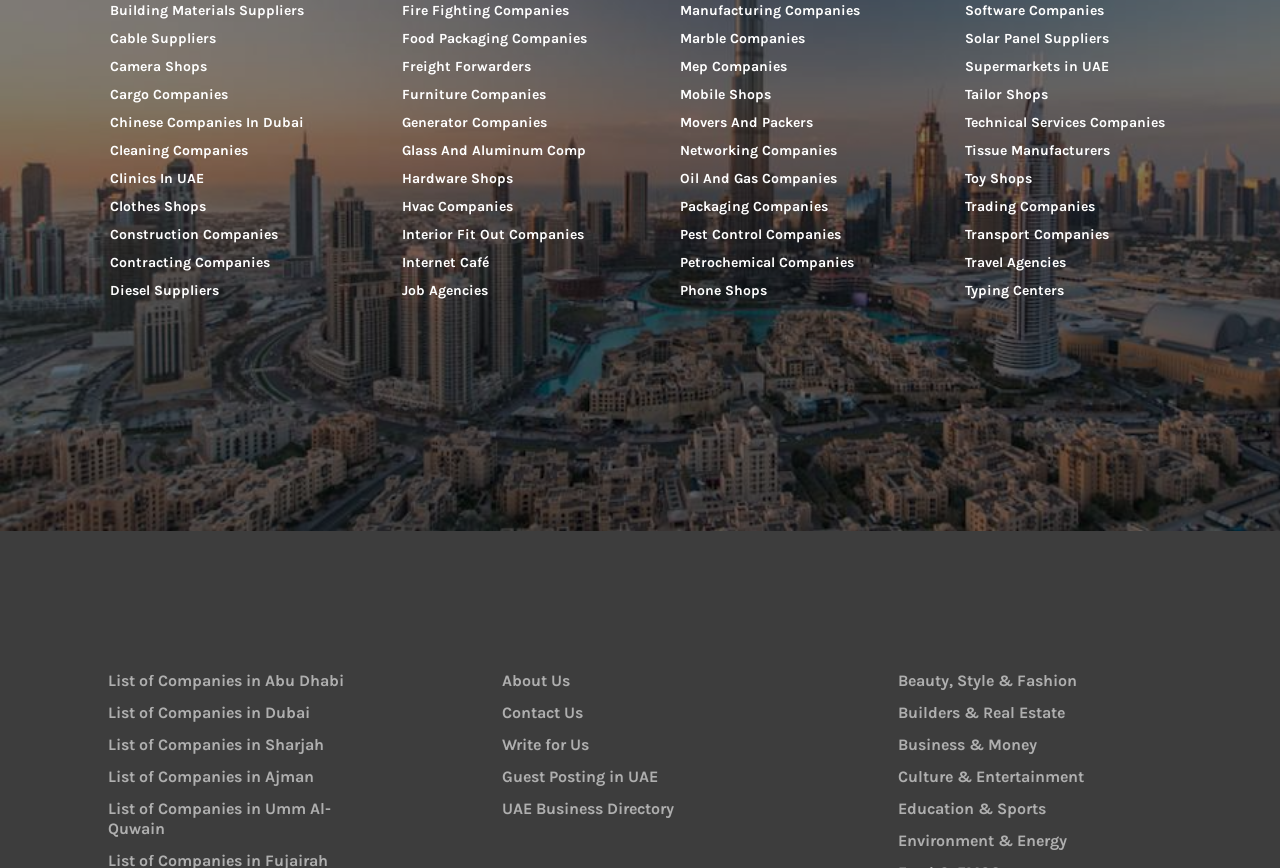What type of companies are listed on this webpage?
Based on the image, give a concise answer in the form of a single word or short phrase.

Various UAE companies